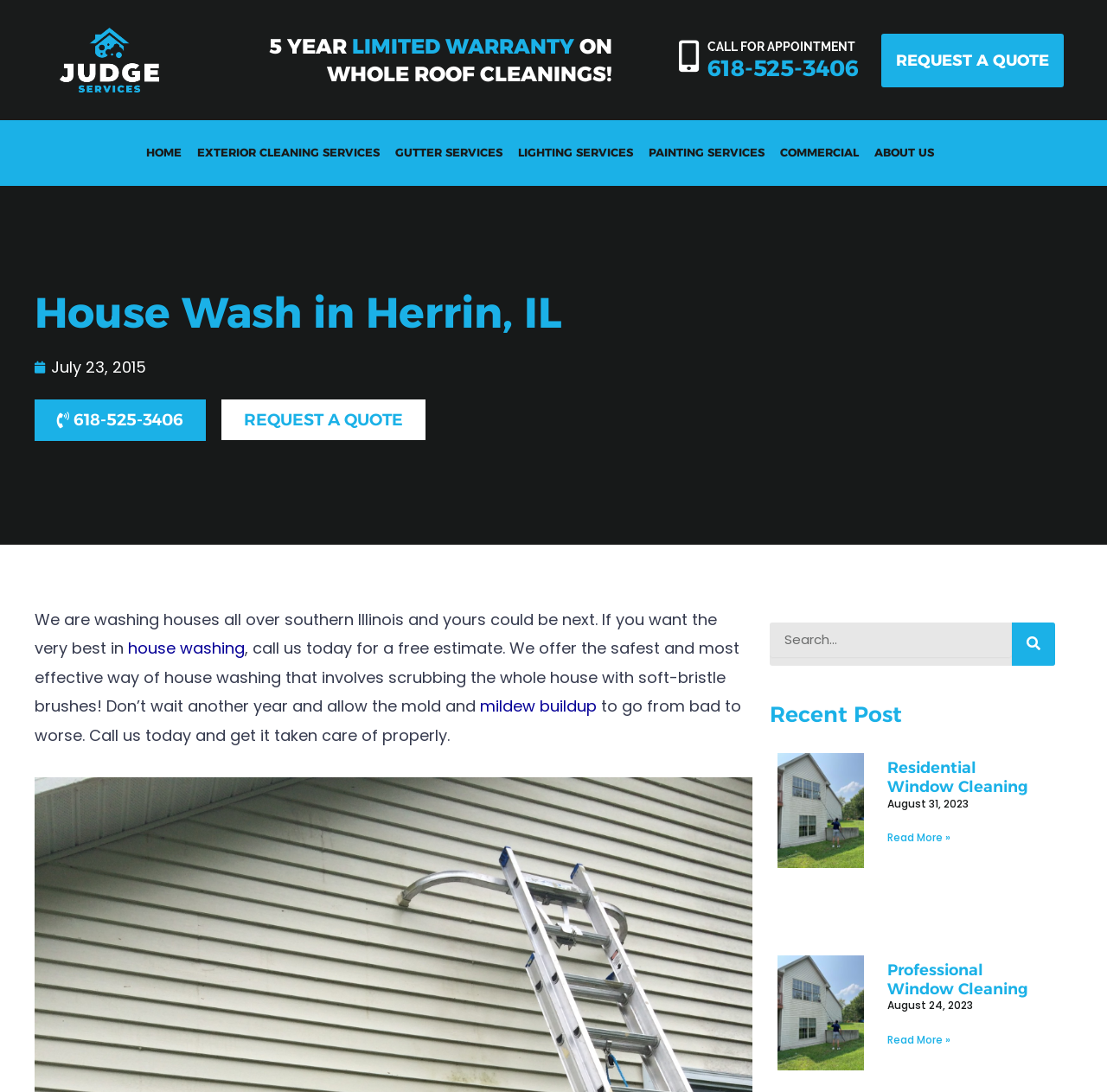Respond to the question below with a single word or phrase:
What is the topic of the recent post?

Window Washing Services